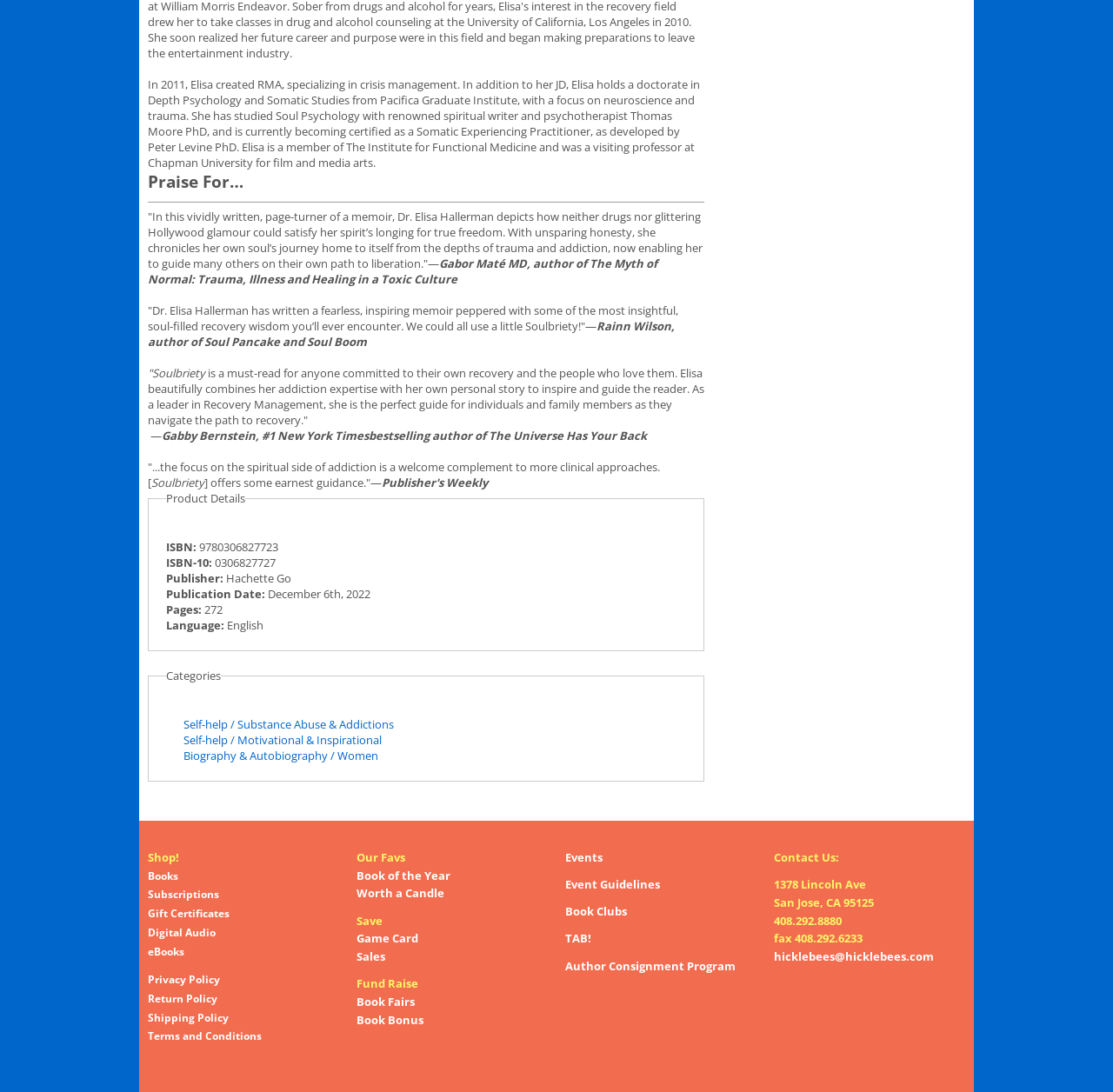Please identify the bounding box coordinates of the area that needs to be clicked to fulfill the following instruction: "Contact Us through email."

[0.695, 0.869, 0.839, 0.883]